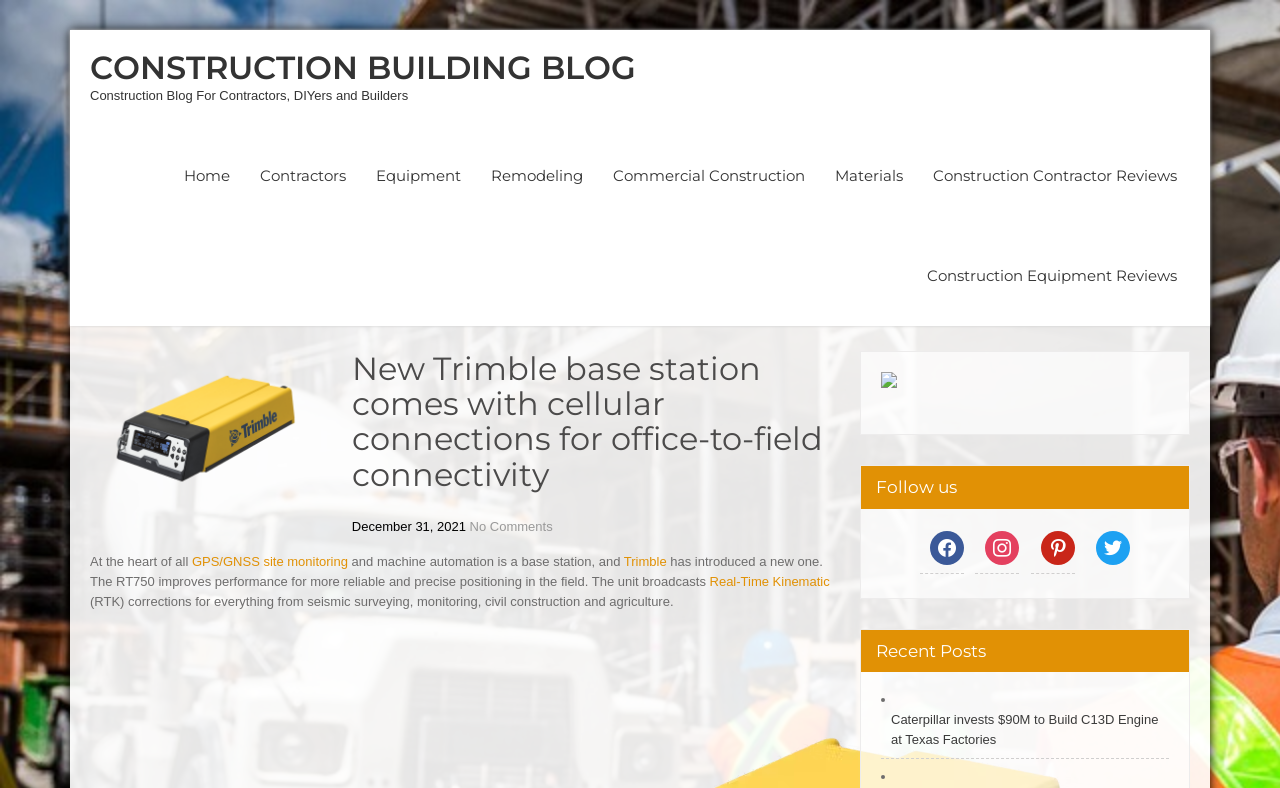Show the bounding box coordinates of the element that should be clicked to complete the task: "Click on the 'Home' link".

[0.134, 0.16, 0.19, 0.287]